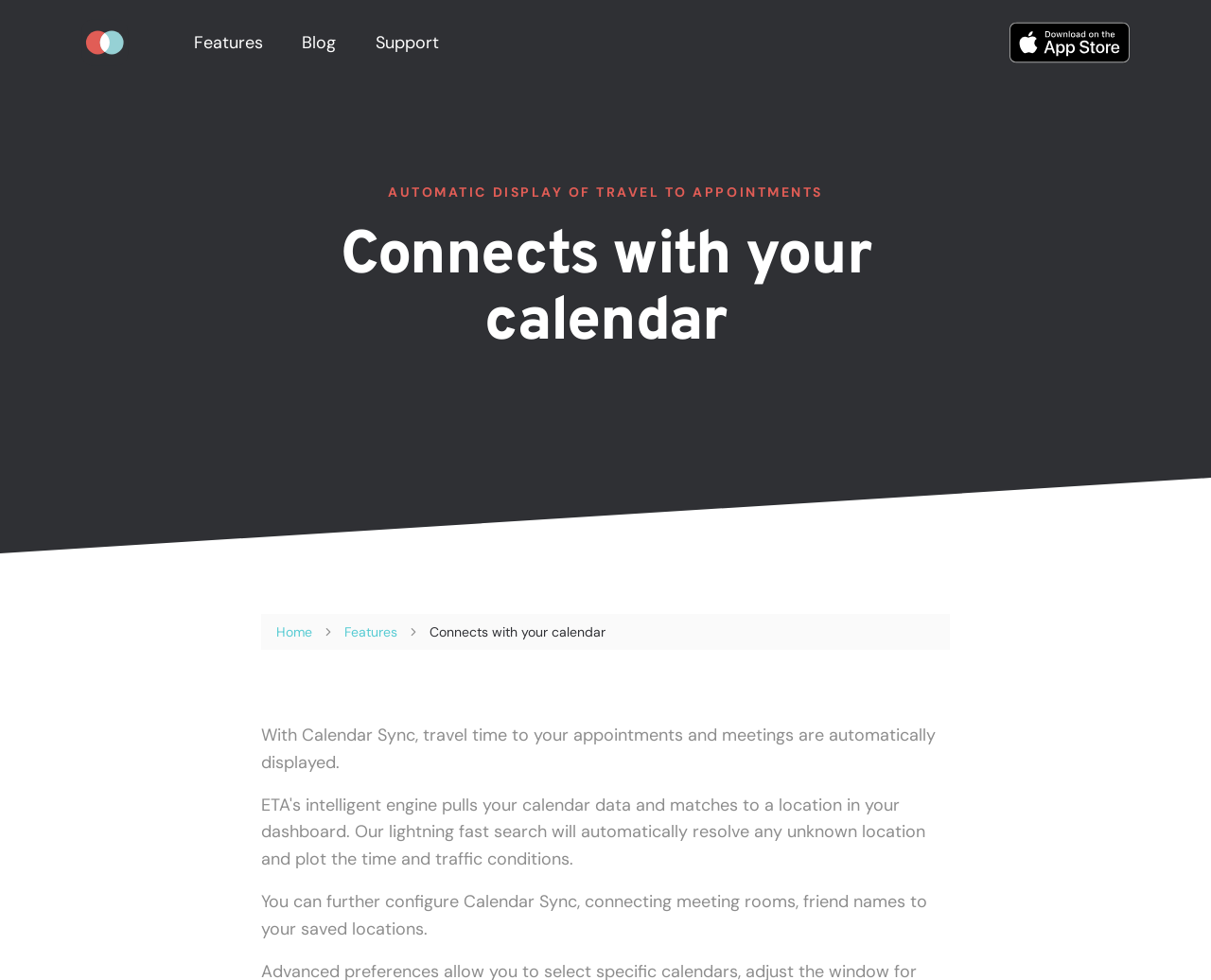Can you extract the headline from the webpage for me?

Connects with your calendar